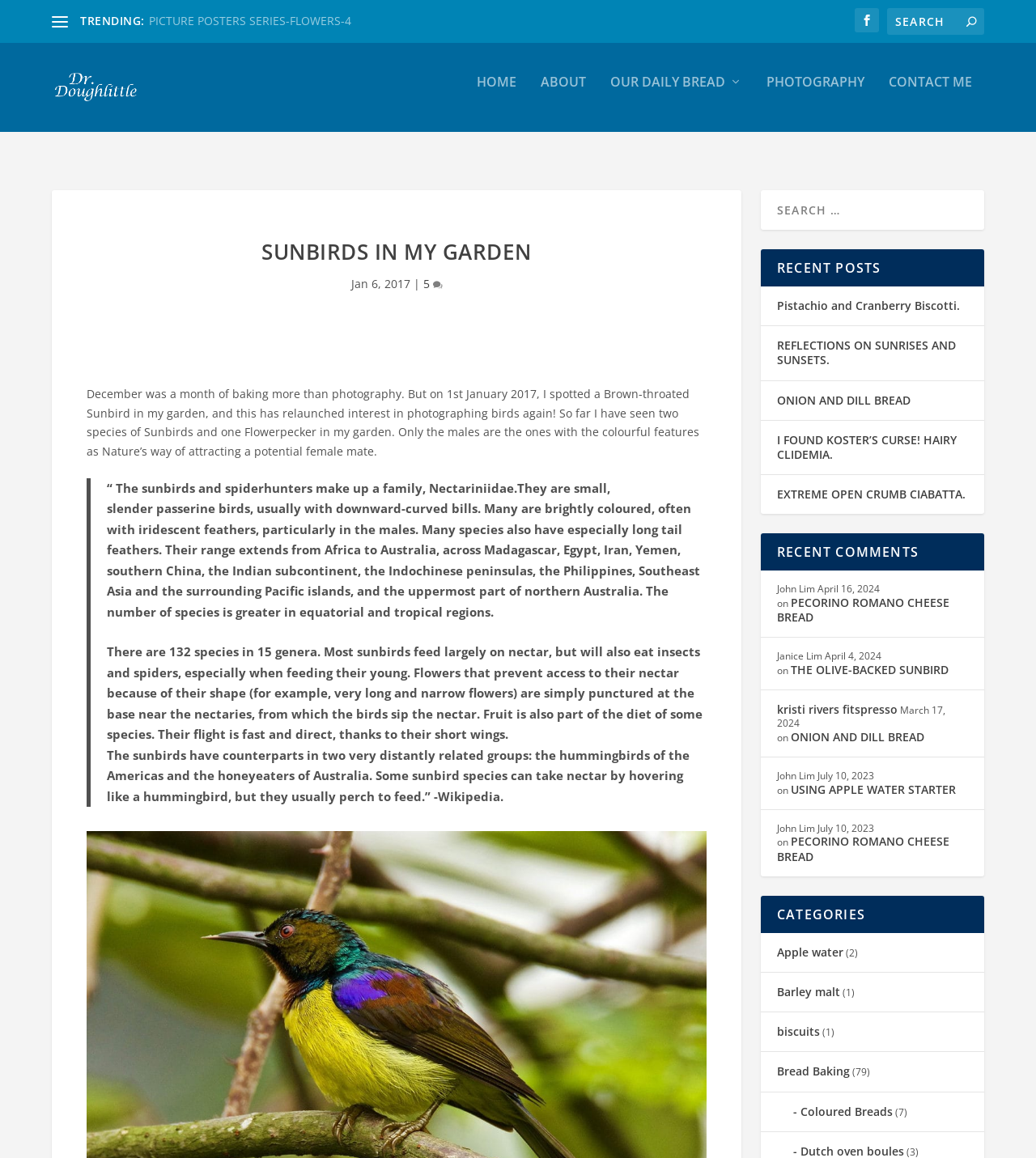Using the information in the image, give a detailed answer to the following question: What is the purpose of the search box?

The answer can be inferred by looking at the search box element, which is located at the top-right corner of the webpage, and is accompanied by a magnifying glass icon, indicating that it is used to search the website.